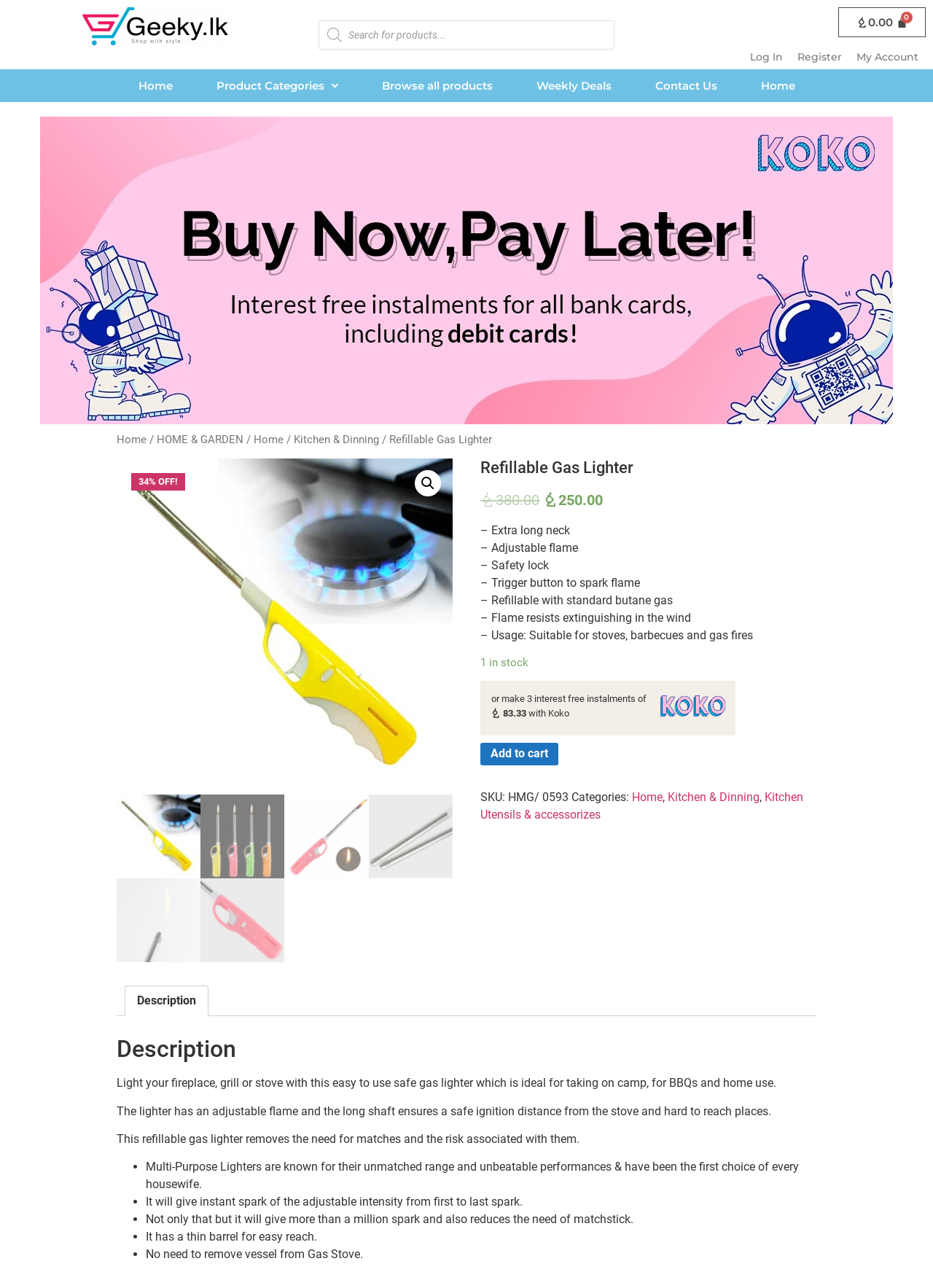Please determine the bounding box coordinates of the clickable area required to carry out the following instruction: "Search for something". The coordinates must be four float numbers between 0 and 1, represented as [left, top, right, bottom].

None